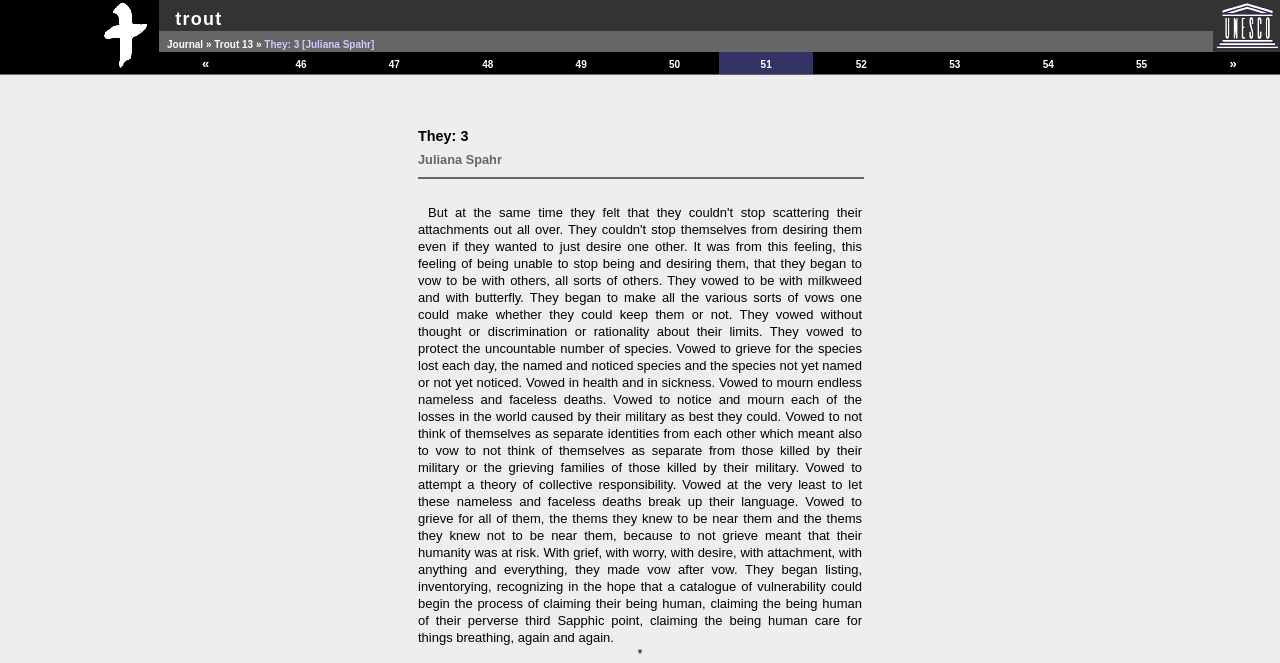Identify the bounding box coordinates of the area you need to click to perform the following instruction: "Click on Trout Home Page".

[0.07, 0.084, 0.124, 0.11]